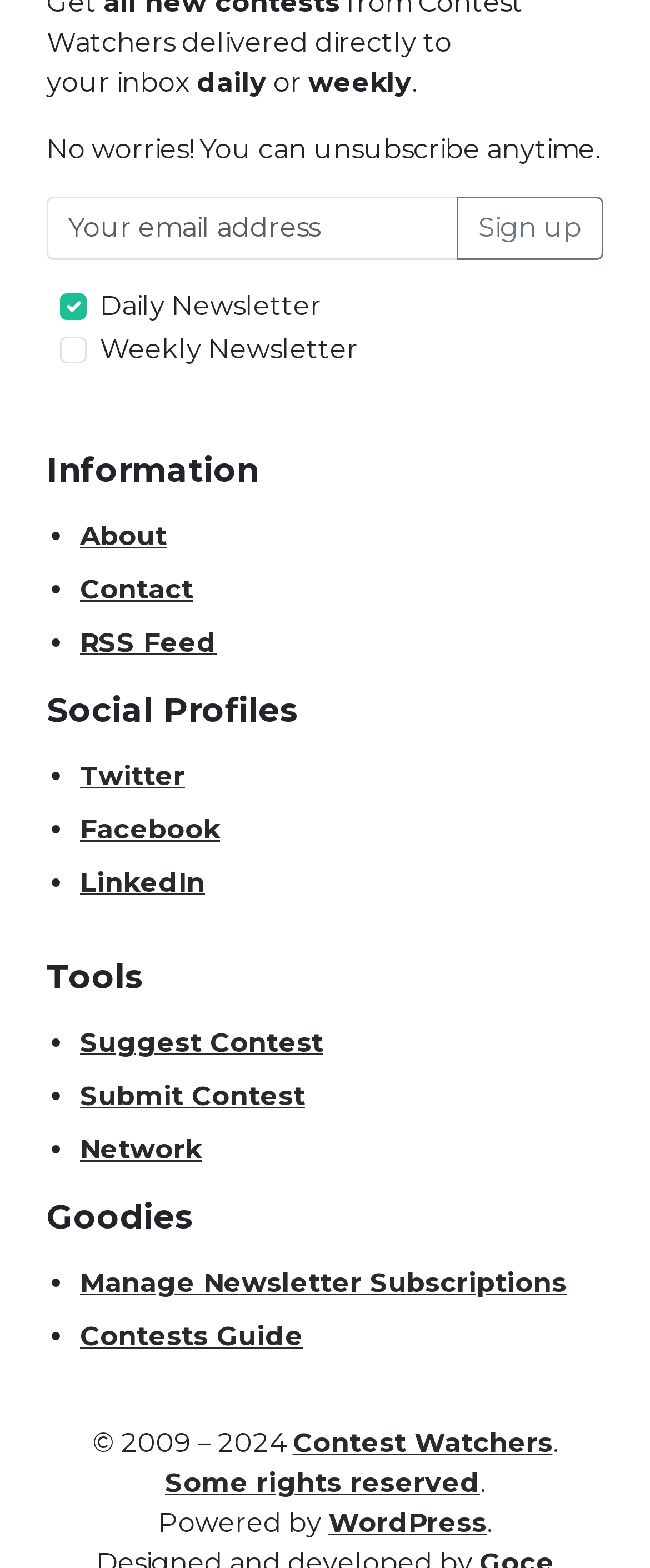What is the purpose of the textbox?
Answer the question in as much detail as possible.

The textbox is labeled 'Your email address' and is required, suggesting that it is used to enter an email address, likely for newsletter subscription or other purposes.